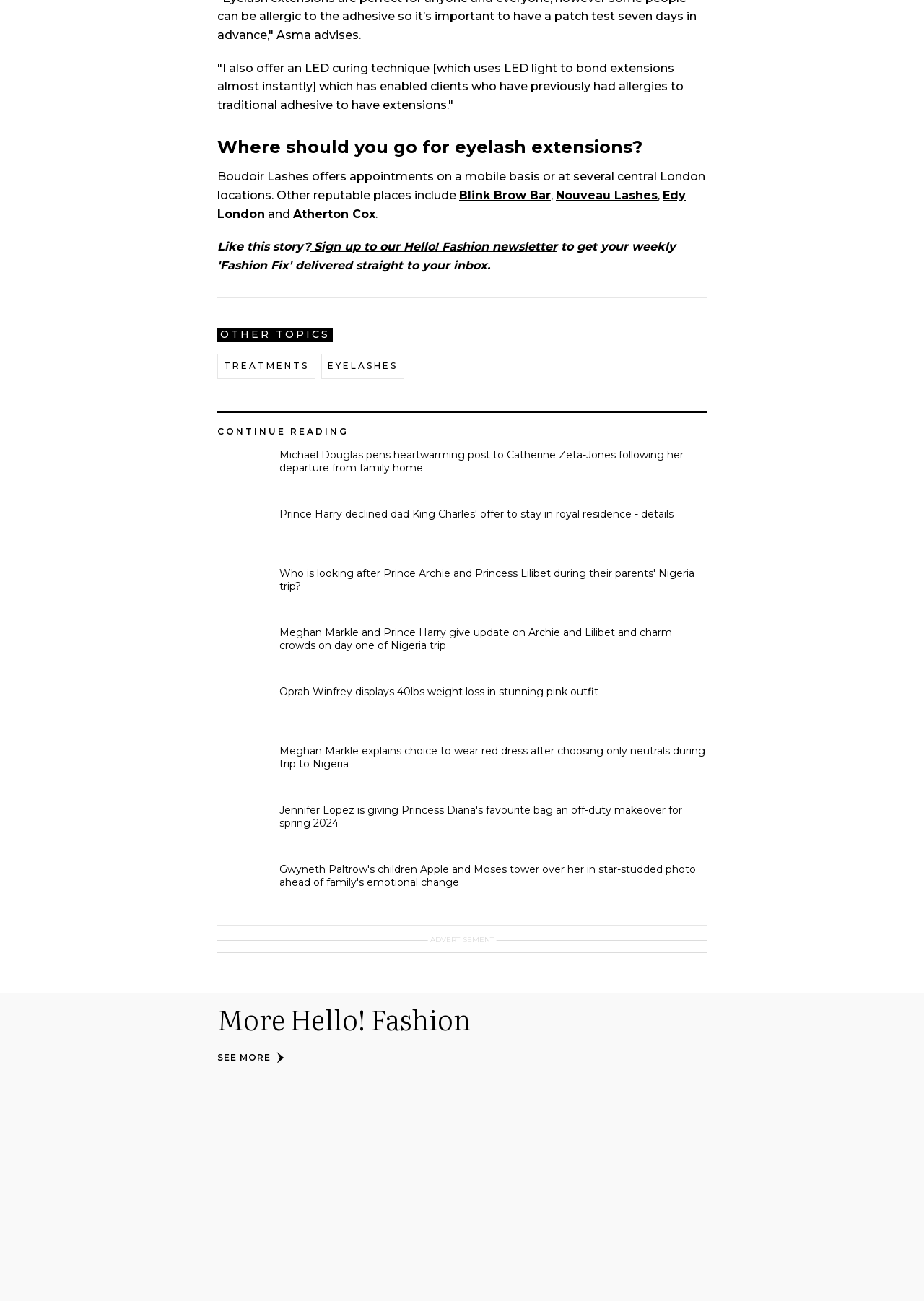Indicate the bounding box coordinates of the element that must be clicked to execute the instruction: "View more Treatments articles". The coordinates should be given as four float numbers between 0 and 1, i.e., [left, top, right, bottom].

[0.235, 0.272, 0.341, 0.291]